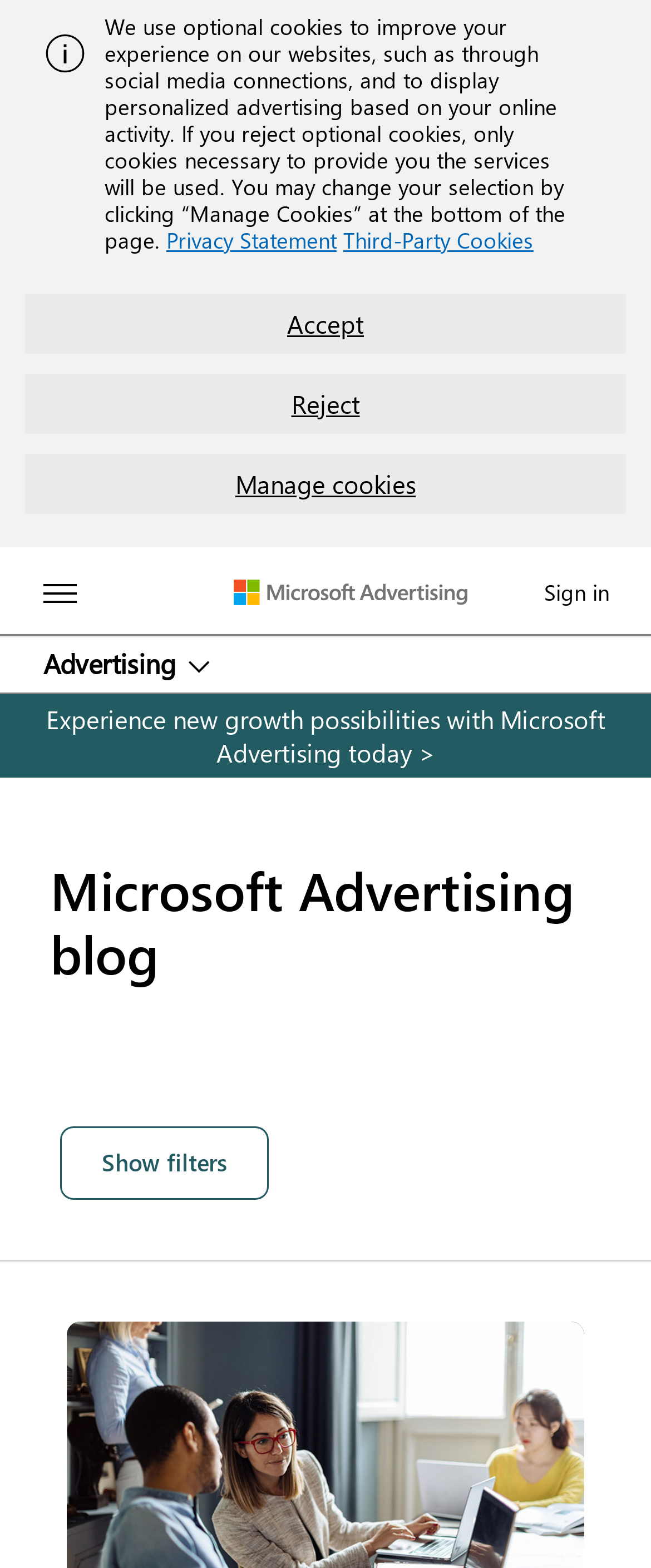Your task is to find and give the main heading text of the webpage.

Microsoft Advertising blog